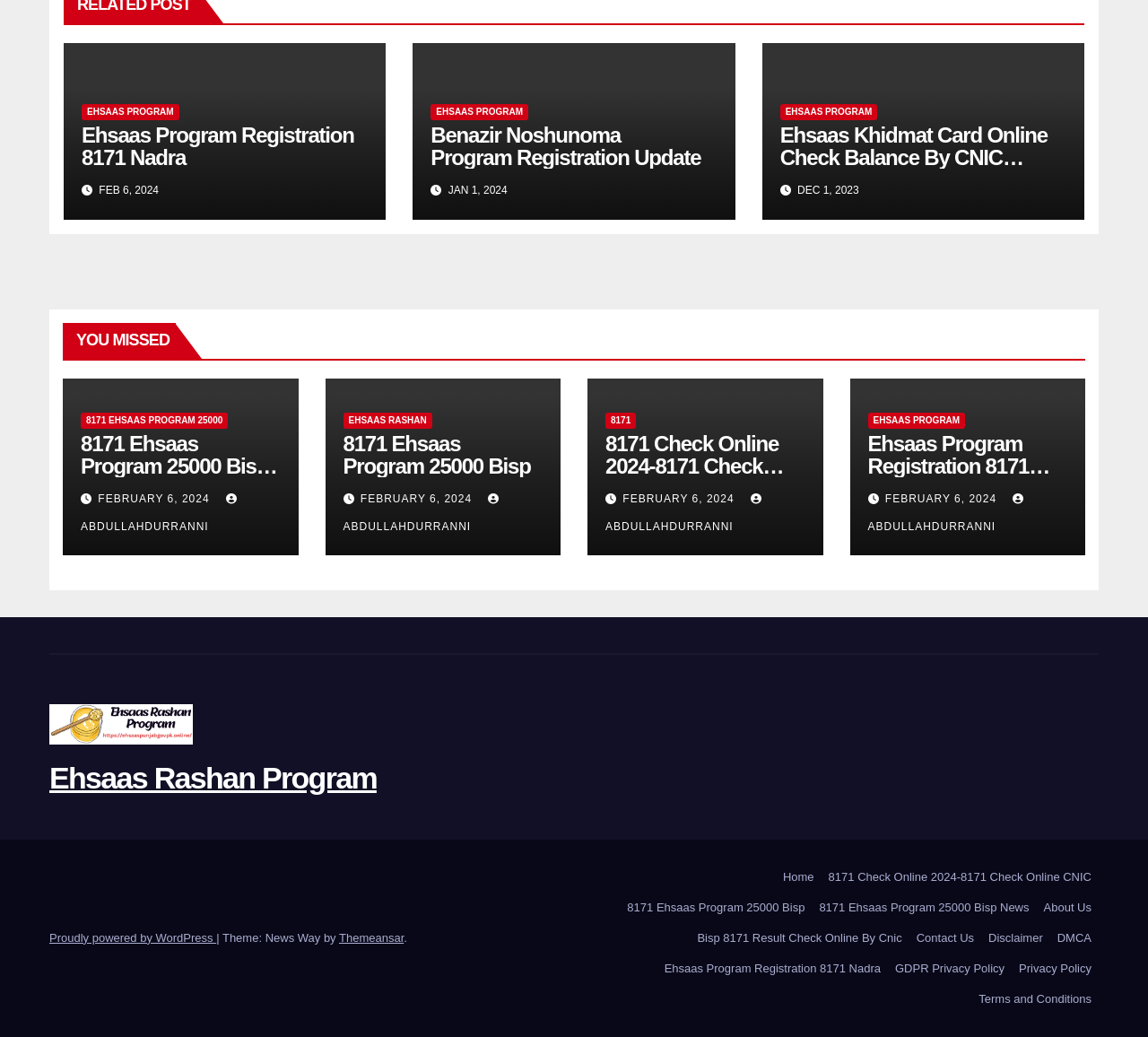Show the bounding box coordinates for the element that needs to be clicked to execute the following instruction: "Click Ehsaas Rashan Program". Provide the coordinates in the form of four float numbers between 0 and 1, i.e., [left, top, right, bottom].

[0.043, 0.666, 0.449, 0.731]